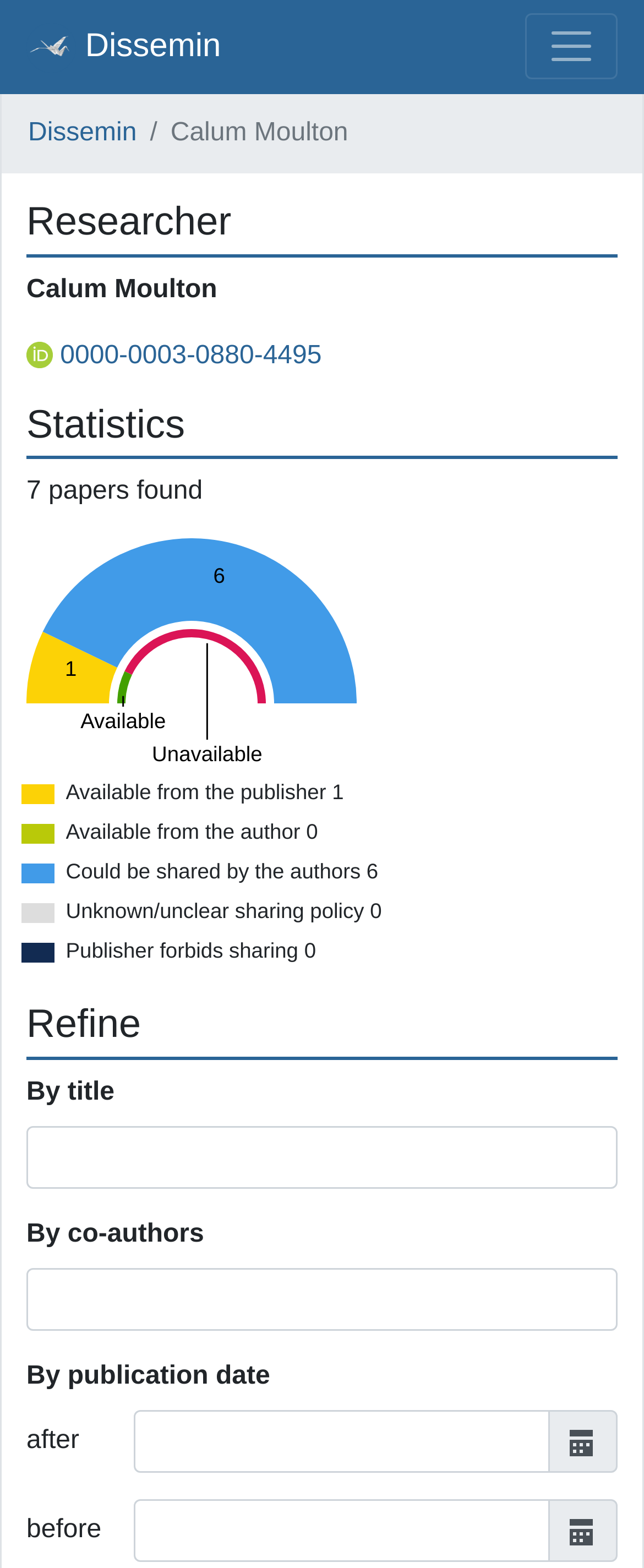Determine the bounding box coordinates of the element's region needed to click to follow the instruction: "Select a publication date after". Provide these coordinates as four float numbers between 0 and 1, formatted as [left, top, right, bottom].

[0.207, 0.899, 0.854, 0.939]